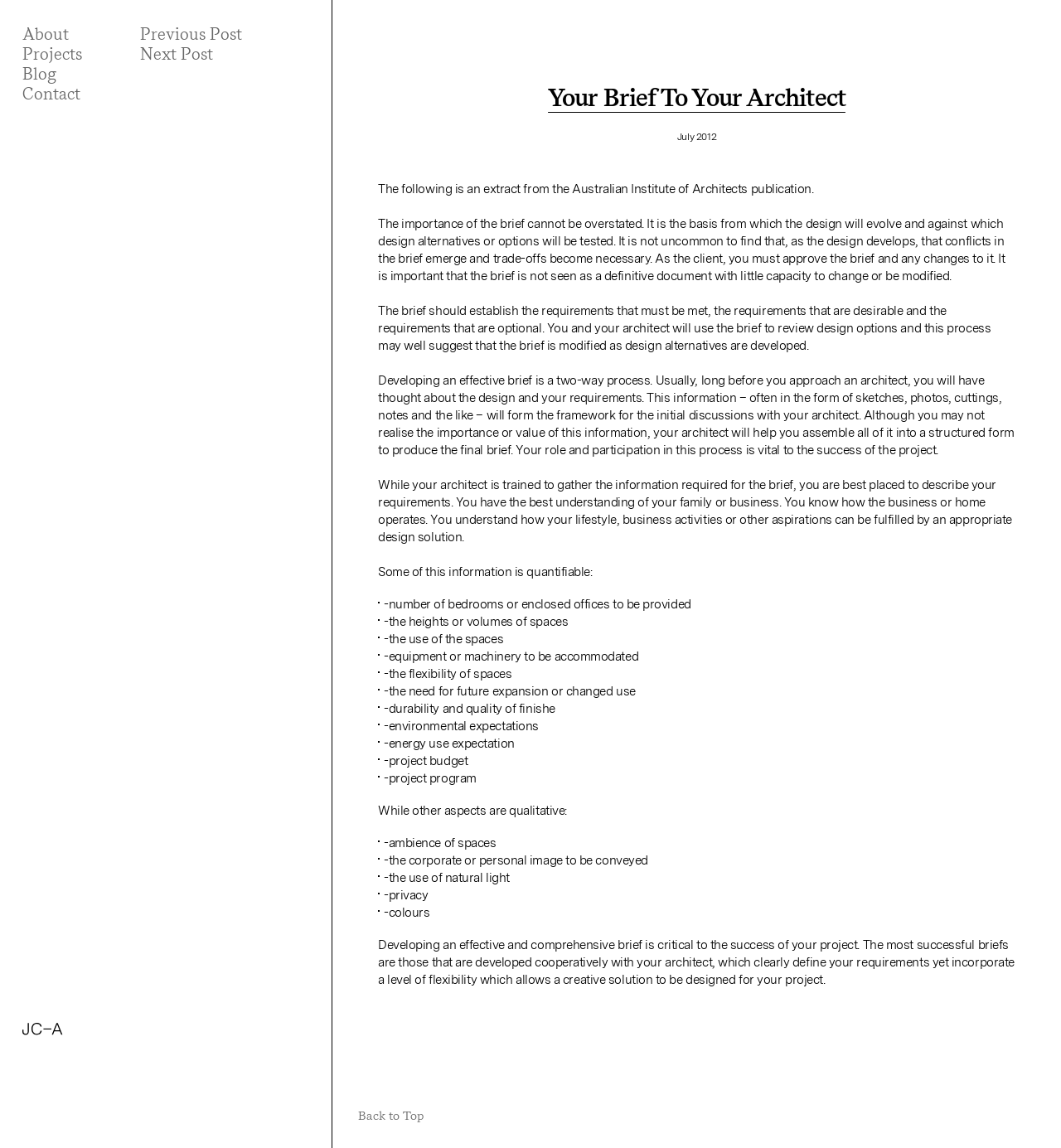Locate the primary headline on the webpage and provide its text.

Your Brief To Your Architect